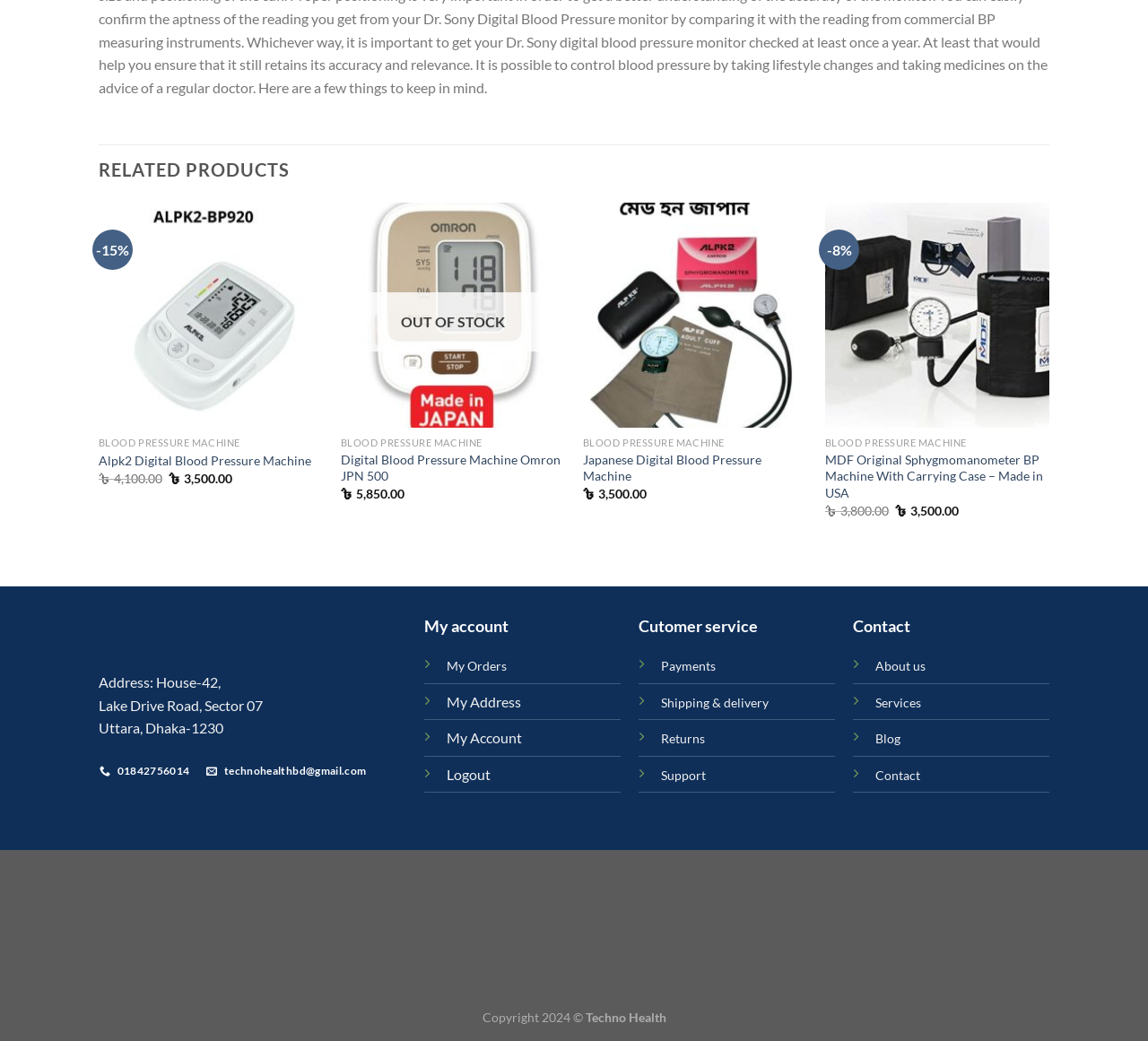Provide a brief response in the form of a single word or phrase:
What is the address of Techno Health?

House-42, Lake Drive Road, Sector 07, Uttara, Dhaka-1230